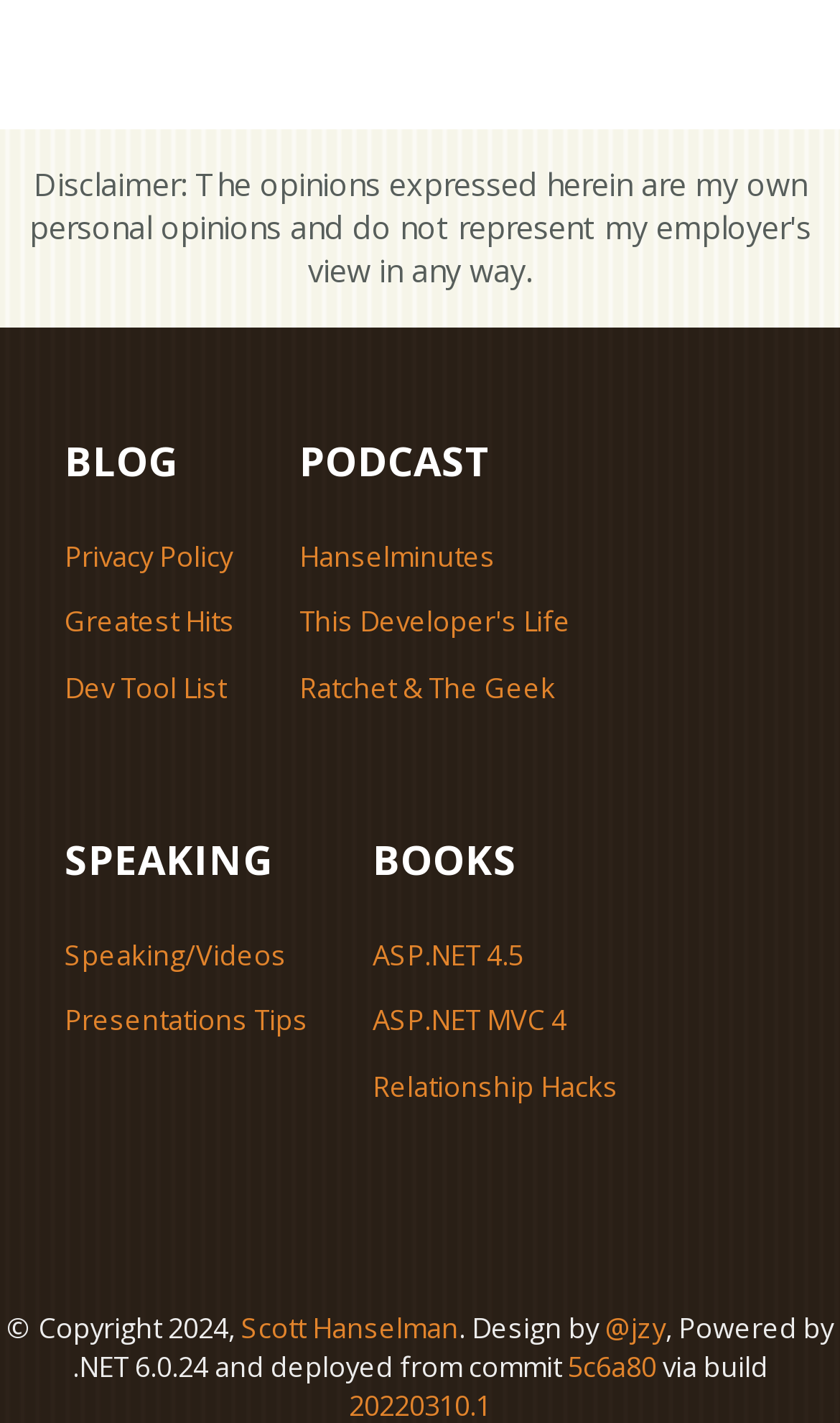Provide a brief response to the question using a single word or phrase: 
How many book links are available?

3